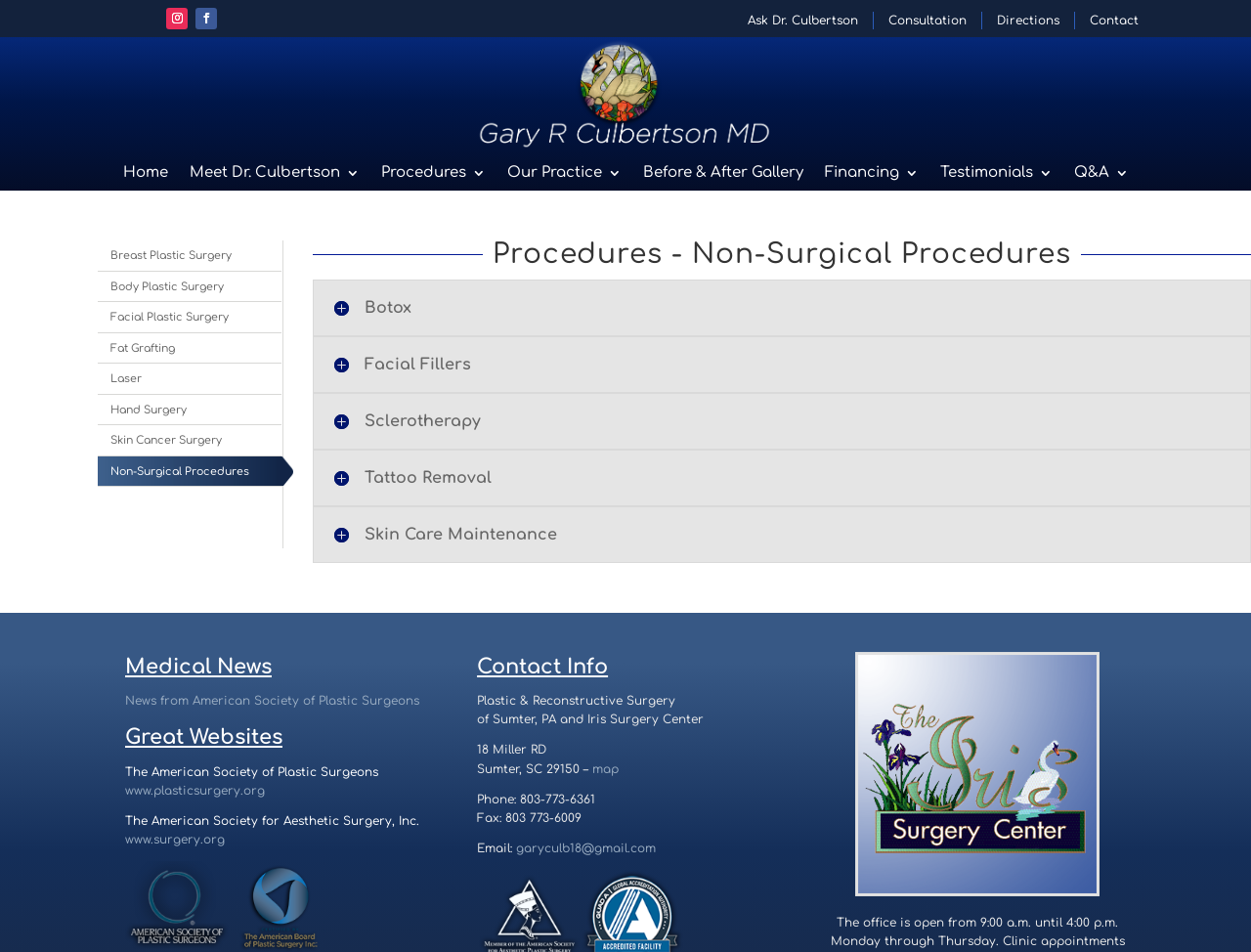Identify the bounding box coordinates for the region to click in order to carry out this instruction: "Contact Dr. Culbertson". Provide the coordinates using four float numbers between 0 and 1, formatted as [left, top, right, bottom].

[0.595, 0.012, 0.689, 0.031]